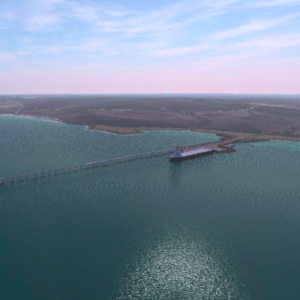What is the focus of the ammonia market in Australia?
Please answer the question as detailed as possible.

According to the caption, the ammonia market in Australia is increasingly focused on sustainable practices, which is reflected in the advancements being made in green financing and the development of the green ammonia industry.